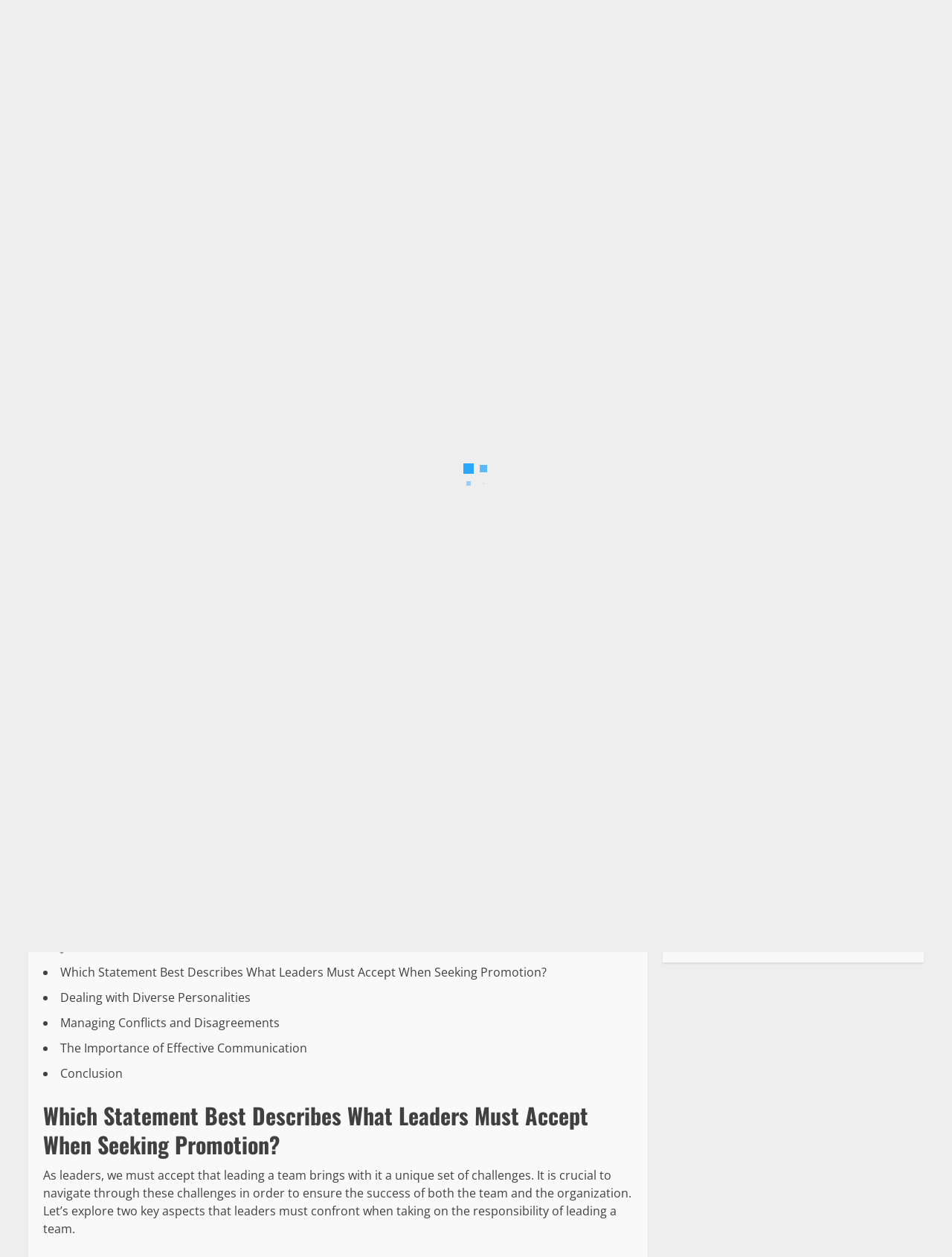Write an elaborate caption that captures the essence of the webpage.

The webpage is a blog article titled "Challenges Faced by Leaders: Which Statement Best Describes What Leaders Must Accept When Seeking Promotion?" on "The Stripes Blog". At the top, there is a navigation bar with links to "HOME", "SPORTS & ENTERTAINMENT", "TRAVEL PLANET", and other categories. Below the navigation bar, there is a breadcrumbs section showing the current page's location.

The main content of the article is divided into sections. The first section has a heading with the same title as the article, followed by a brief introduction to the topic of leadership. Below the introduction, there is an image related to the topic.

The article then presents a table of contents with links to different sections, including "Which Statement Best Describes What Leaders Must Accept When Seeking Promotion?", "Dealing with Diverse Personalities", "Managing Conflicts and Disagreements", and "Conclusion".

The main content of the article is organized into sections, each with a heading and a brief description of the topic. The sections are separated by horizontal lines.

On the right side of the page, there is a complementary section titled "TRENDING NEWS" with links to other articles, including "The Justice Department’s Role in Safeguarding The Rule of Law", "What Would Happen if Elon Musk Bought Twitter", and "What Did NSO Group Offered a US-Based Mobile Security Company?". Each article has a heading, a brief description, and an image. The articles are listed in a vertical column, with the most recent one at the top.

At the bottom of the page, there are links to the author, Frank Fisher, and a "CONTACT US" link.